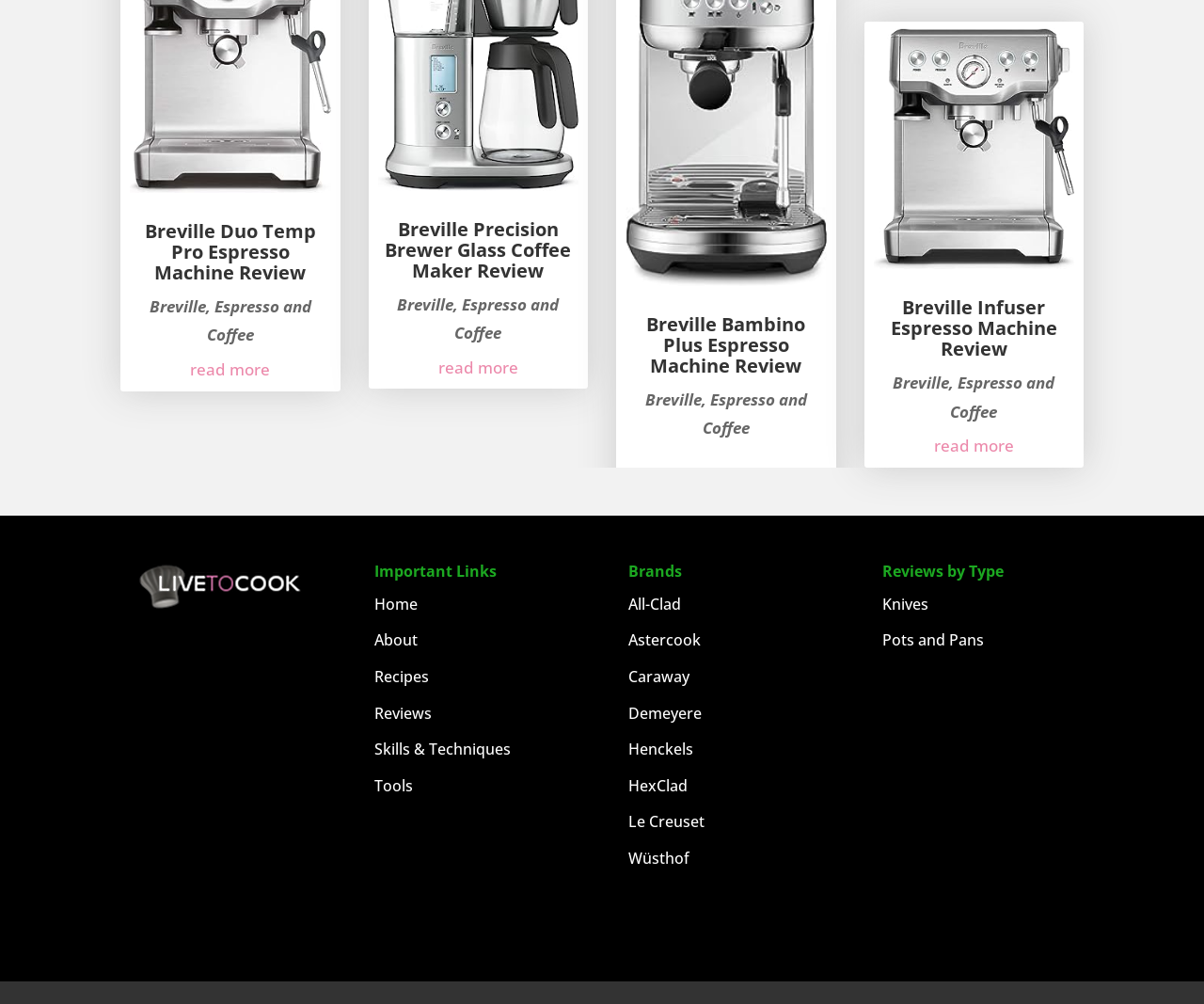Predict the bounding box coordinates of the area that should be clicked to accomplish the following instruction: "visit Breville Precision Brewer Glass Coffee Maker Review". The bounding box coordinates should consist of four float numbers between 0 and 1, i.e., [left, top, right, bottom].

[0.32, 0.215, 0.474, 0.282]